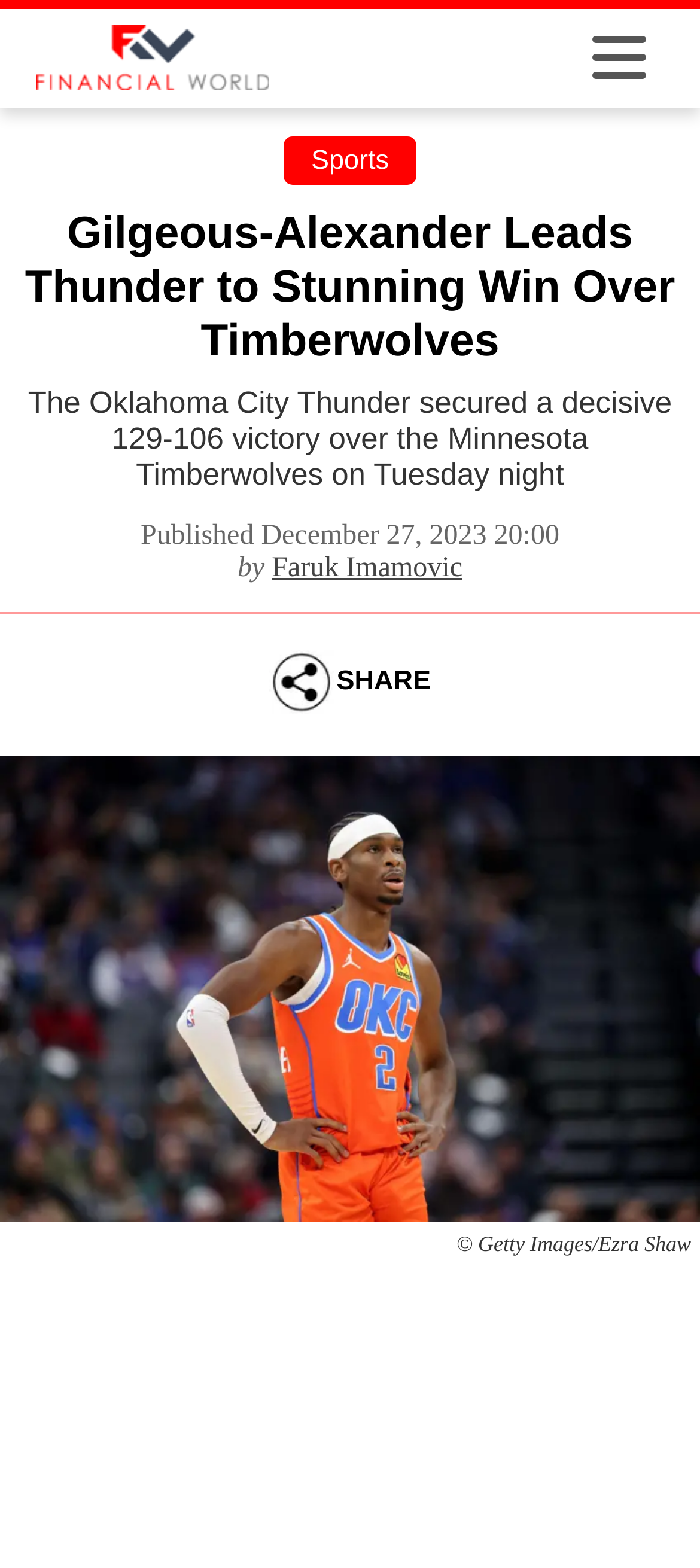Carefully examine the image and provide an in-depth answer to the question: Who is the author of the article?

The author of the article can be found in the link element with the text 'Faruk Imamovic', which is located in the group element with the bounding box coordinates [0.013, 0.353, 0.987, 0.373].